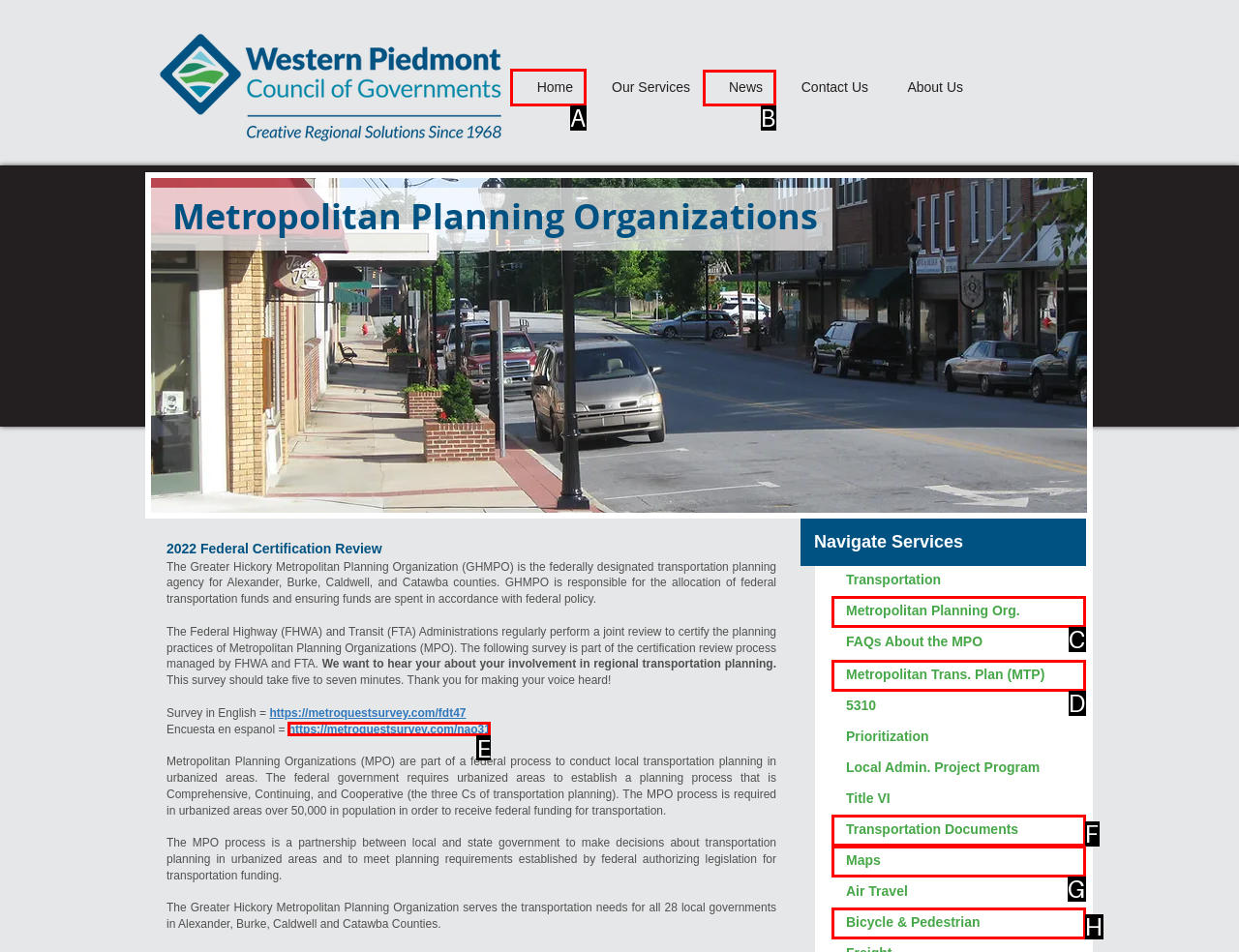Select the appropriate bounding box to fulfill the task: Go to Home Respond with the corresponding letter from the choices provided.

A